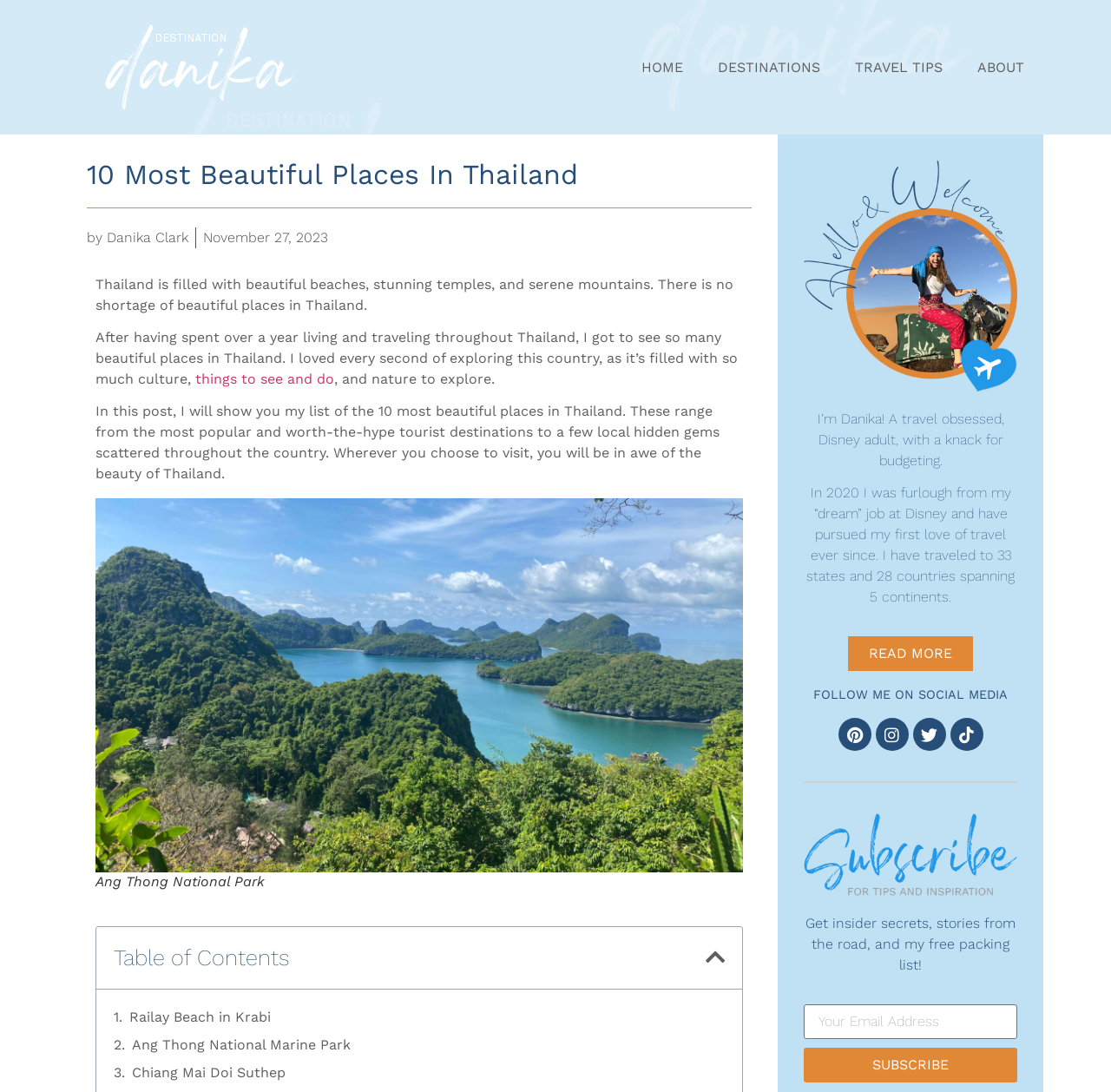What is the purpose of the 'SUBSCRIBE' button?
Using the image as a reference, answer the question in detail.

The 'SUBSCRIBE' button is located below the textbox 'Email Email Email' and is likely used to subscribe to the author's newsletter, as indicated by the surrounding text 'Get insider secrets, stories from the road, and my free packing list!'.